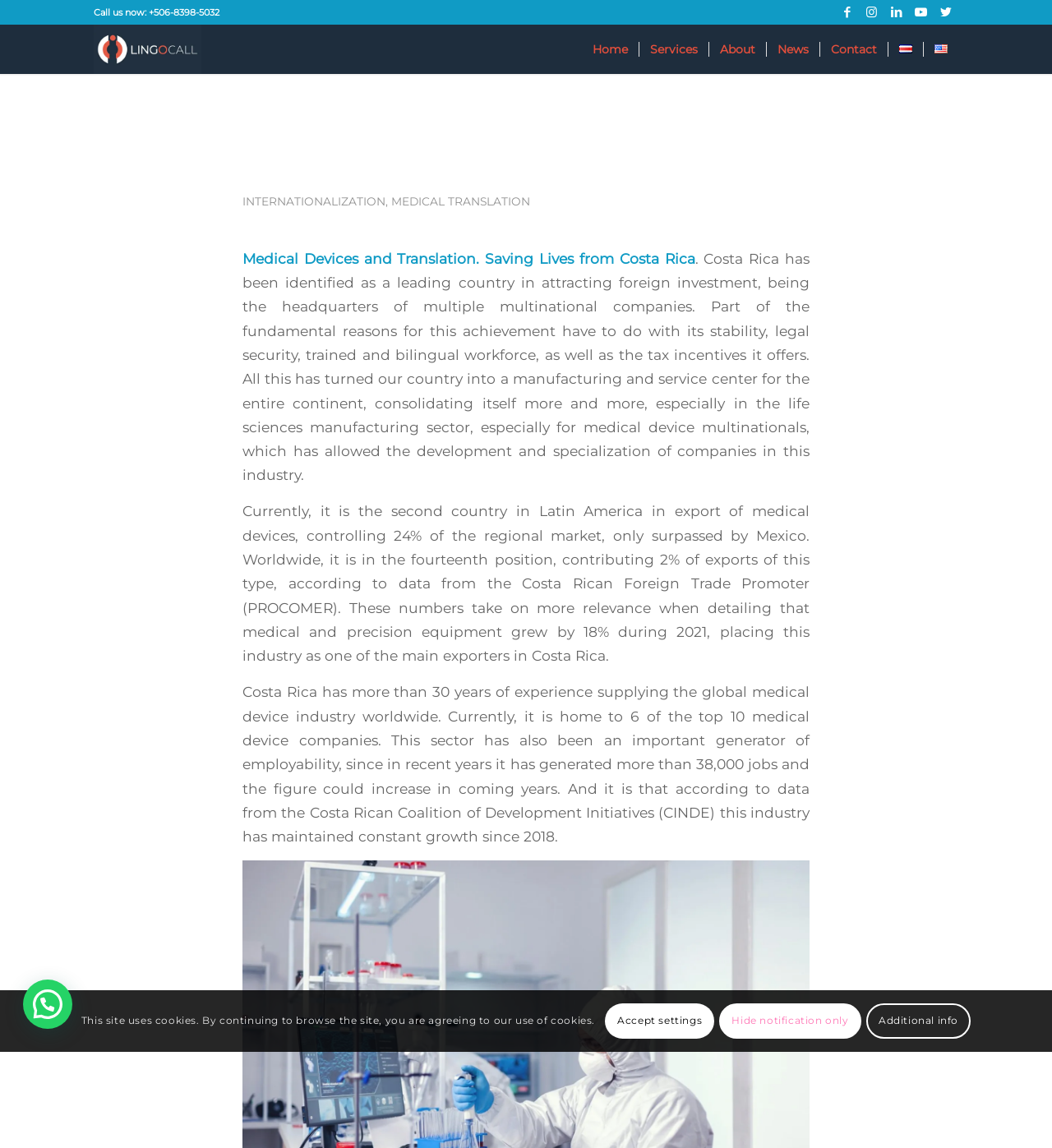Please find the bounding box coordinates of the element's region to be clicked to carry out this instruction: "Go to the Home page".

[0.553, 0.021, 0.607, 0.064]